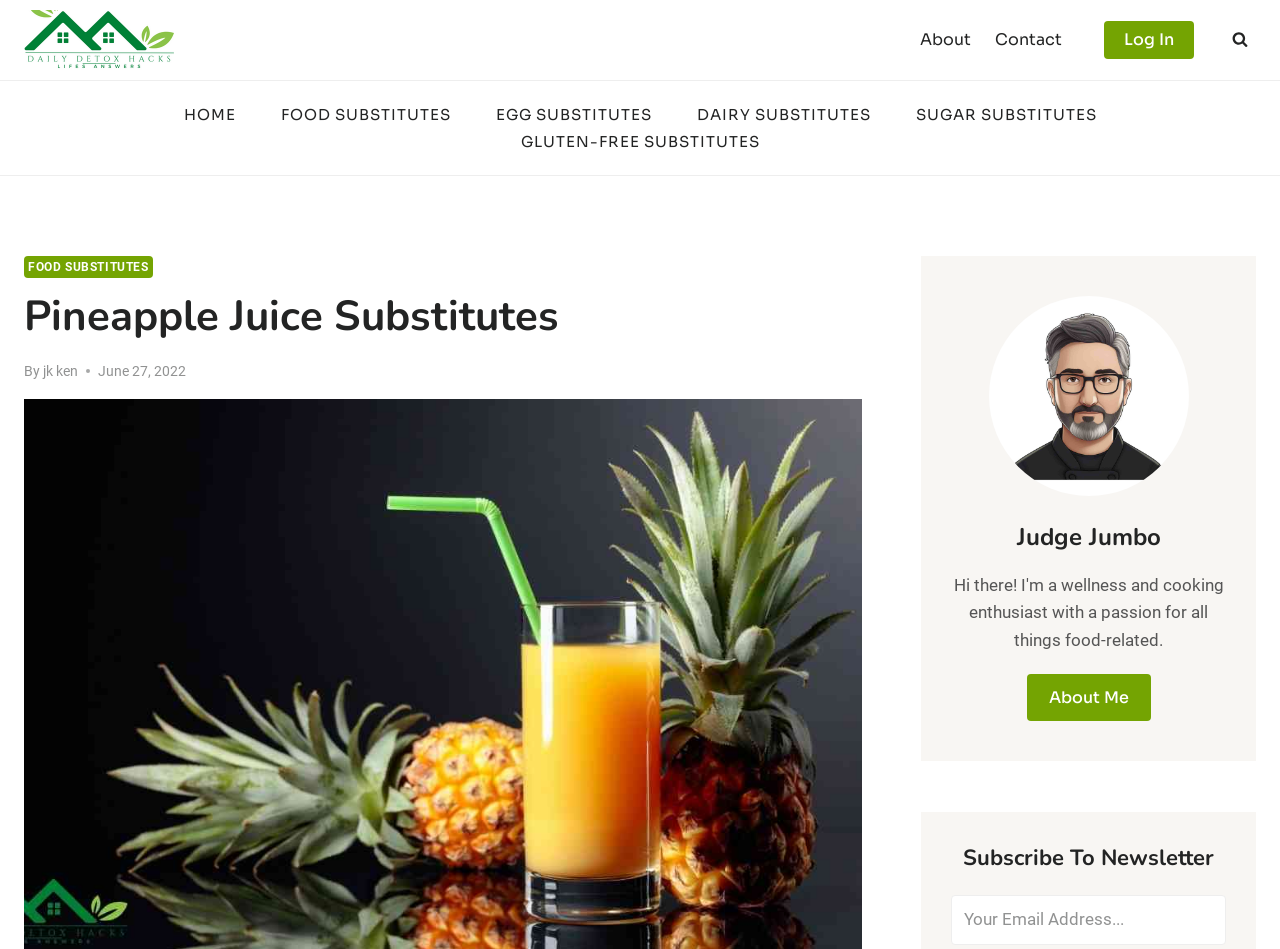Identify the bounding box coordinates for the element you need to click to achieve the following task: "view about page". The coordinates must be four float values ranging from 0 to 1, formatted as [left, top, right, bottom].

[0.709, 0.019, 0.768, 0.066]